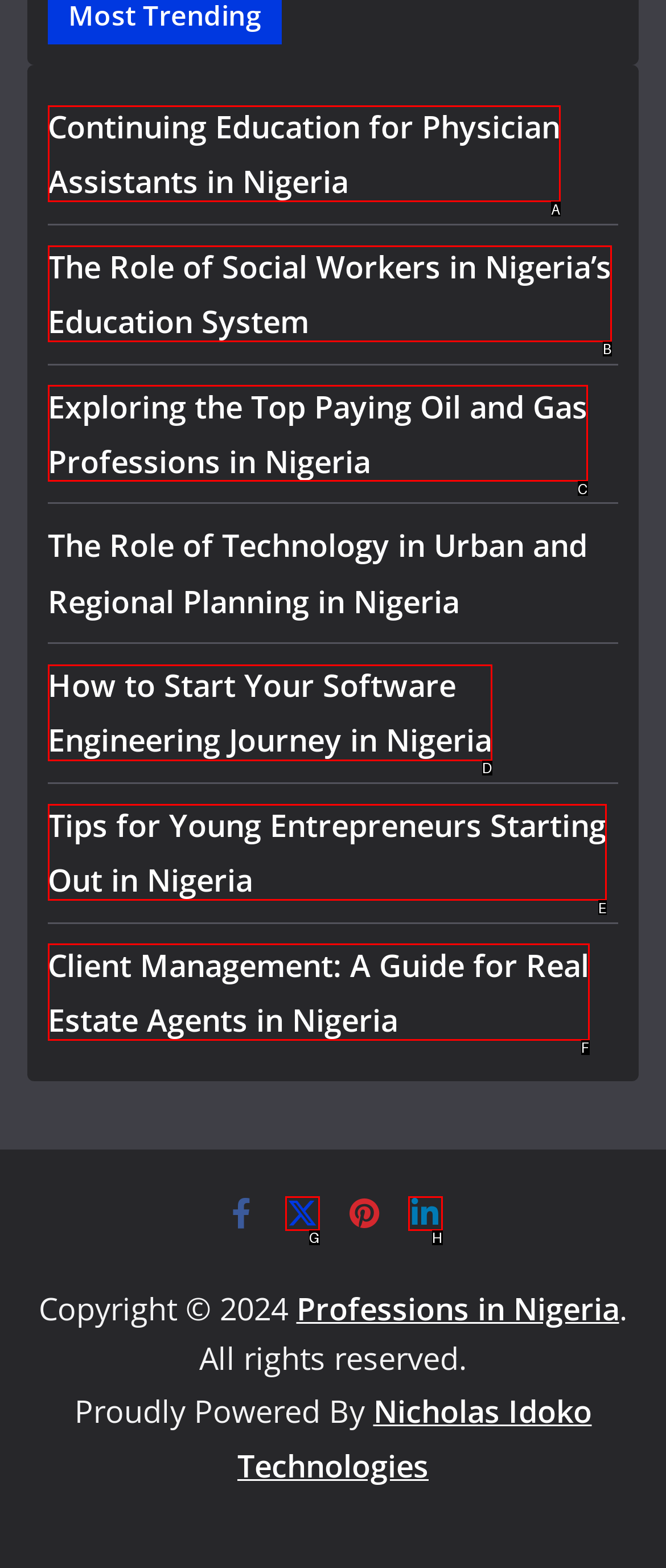From the description: aria-label="LinkedIn" title="LinkedIn", identify the option that best matches and reply with the letter of that option directly.

H